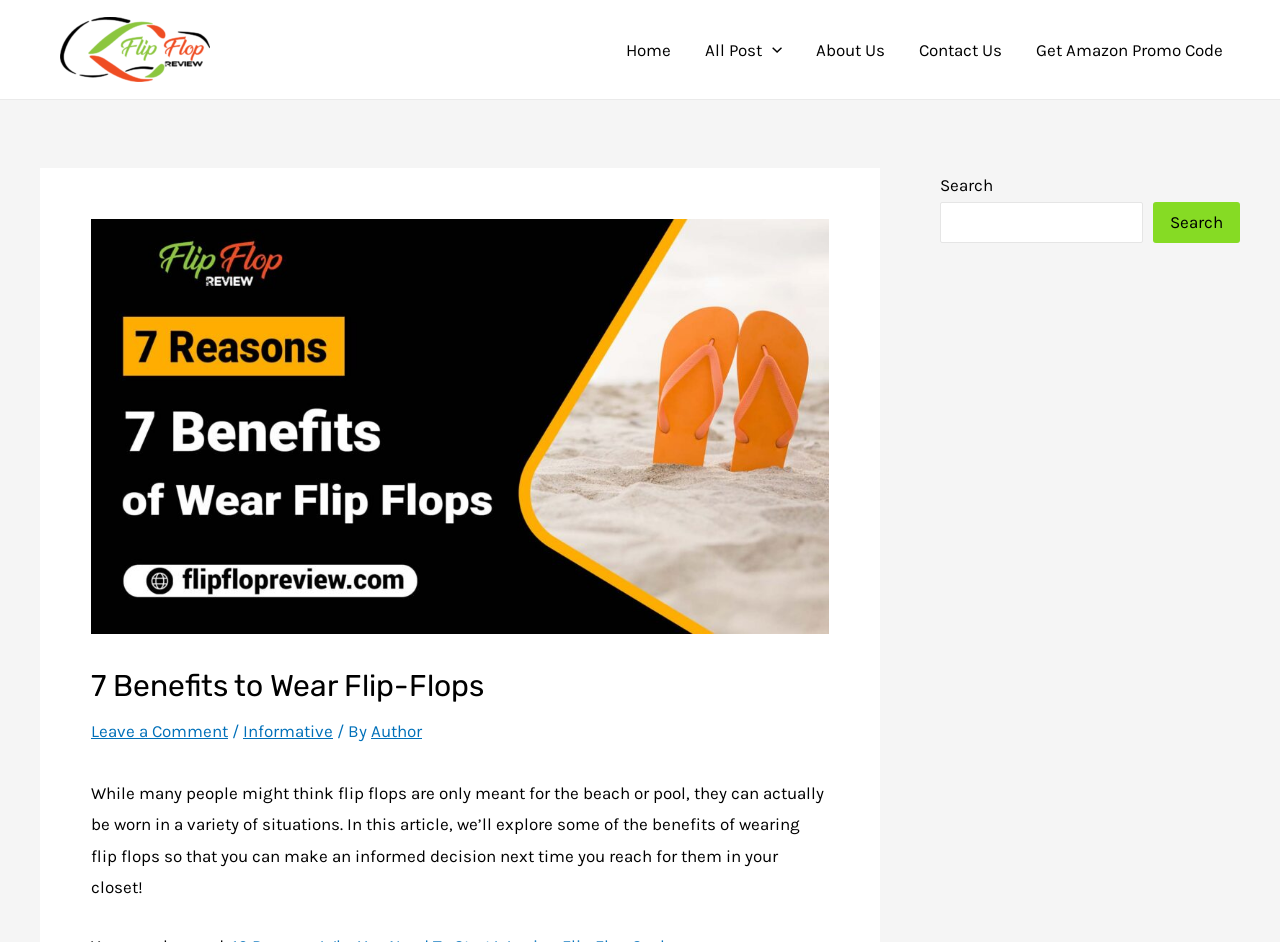How many navigation links are there?
Examine the image and give a concise answer in one word or a short phrase.

5